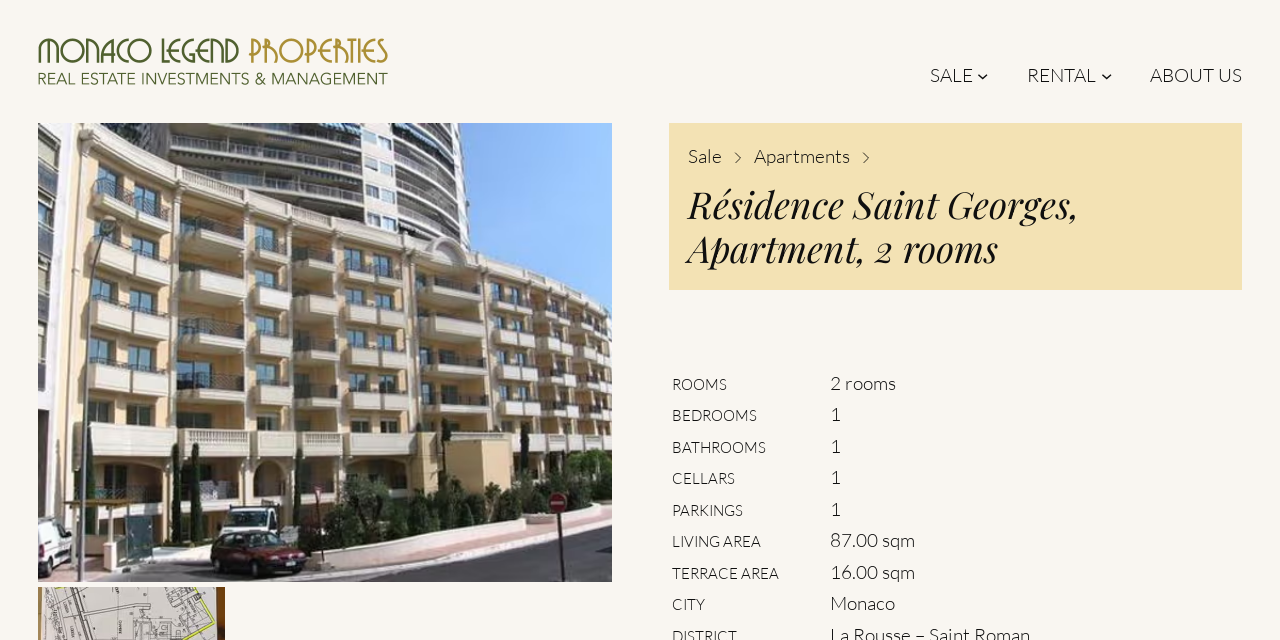How many bedrooms does the property have?
Look at the image and respond with a one-word or short phrase answer.

1